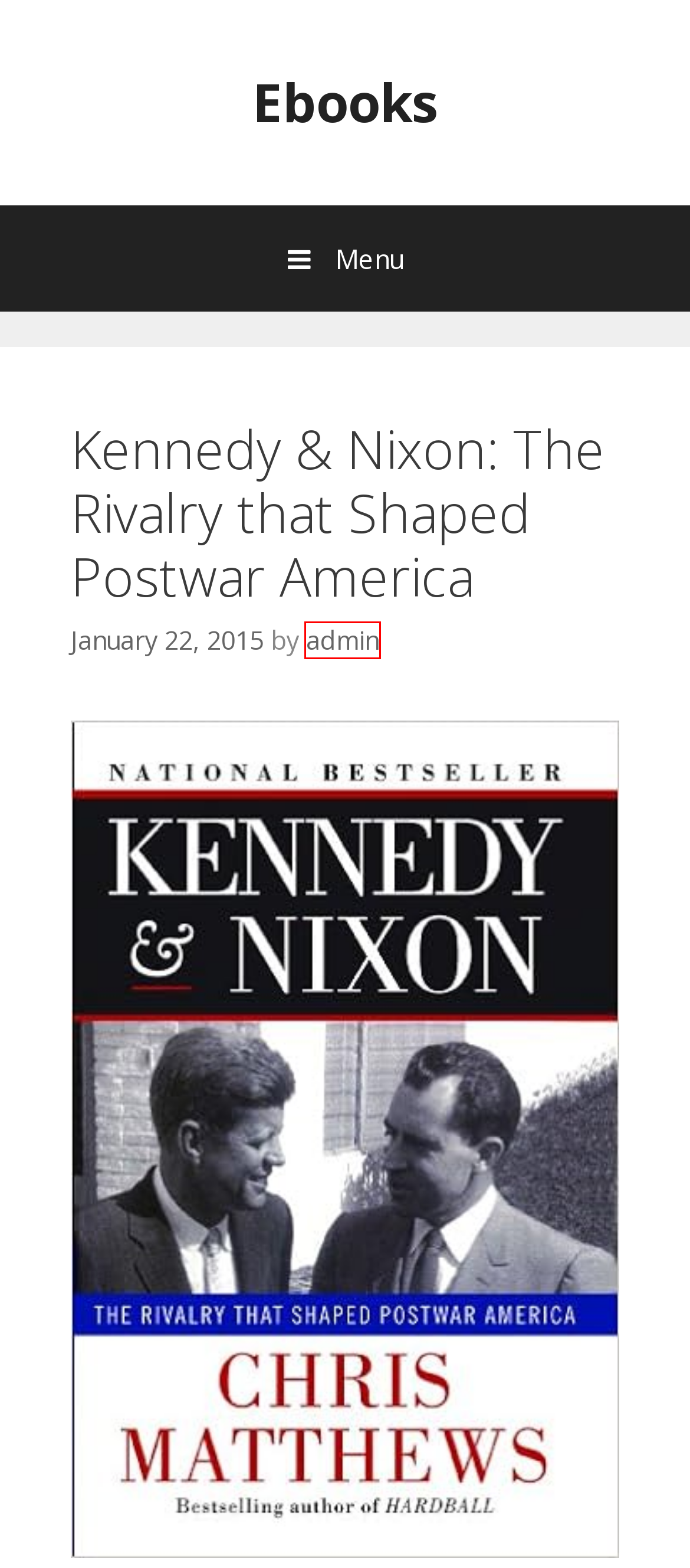Check out the screenshot of a webpage with a red rectangle bounding box. Select the best fitting webpage description that aligns with the new webpage after clicking the element inside the bounding box. Here are the candidates:
A. August 2015 - Ebooks
B. Page not found - Ebooks
C. December 2014 - Ebooks
D. Criticism - Ebooks
E. Romance - Ebooks
F. December 2015 - Ebooks
G. Writing for the Technical Professions (4th Edition) - Ebooks
H. admin - Ebooks

H